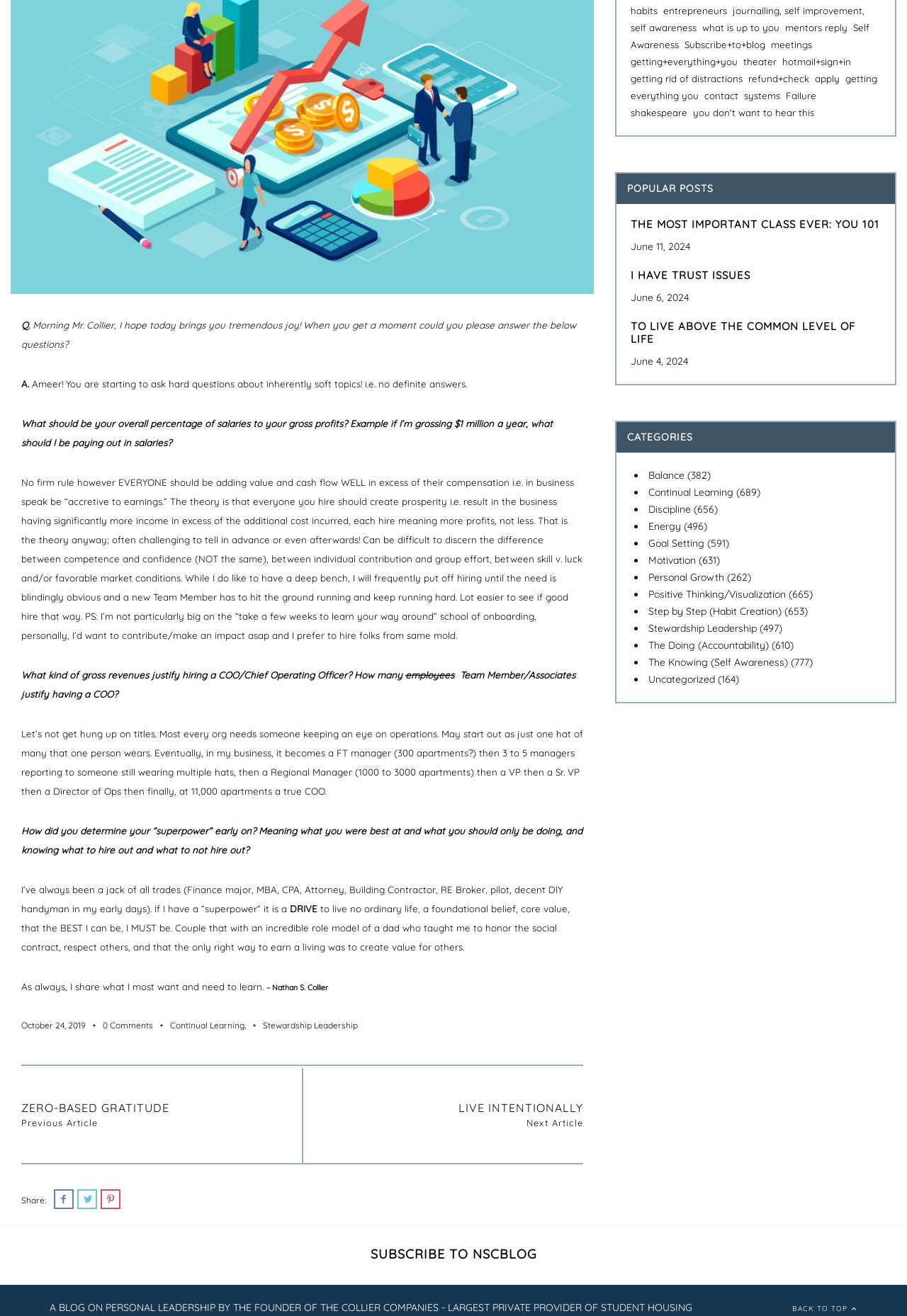Using the webpage screenshot, locate the HTML element that fits the following description and provide its bounding box: "getting rid of distractions".

[0.696, 0.056, 0.819, 0.064]